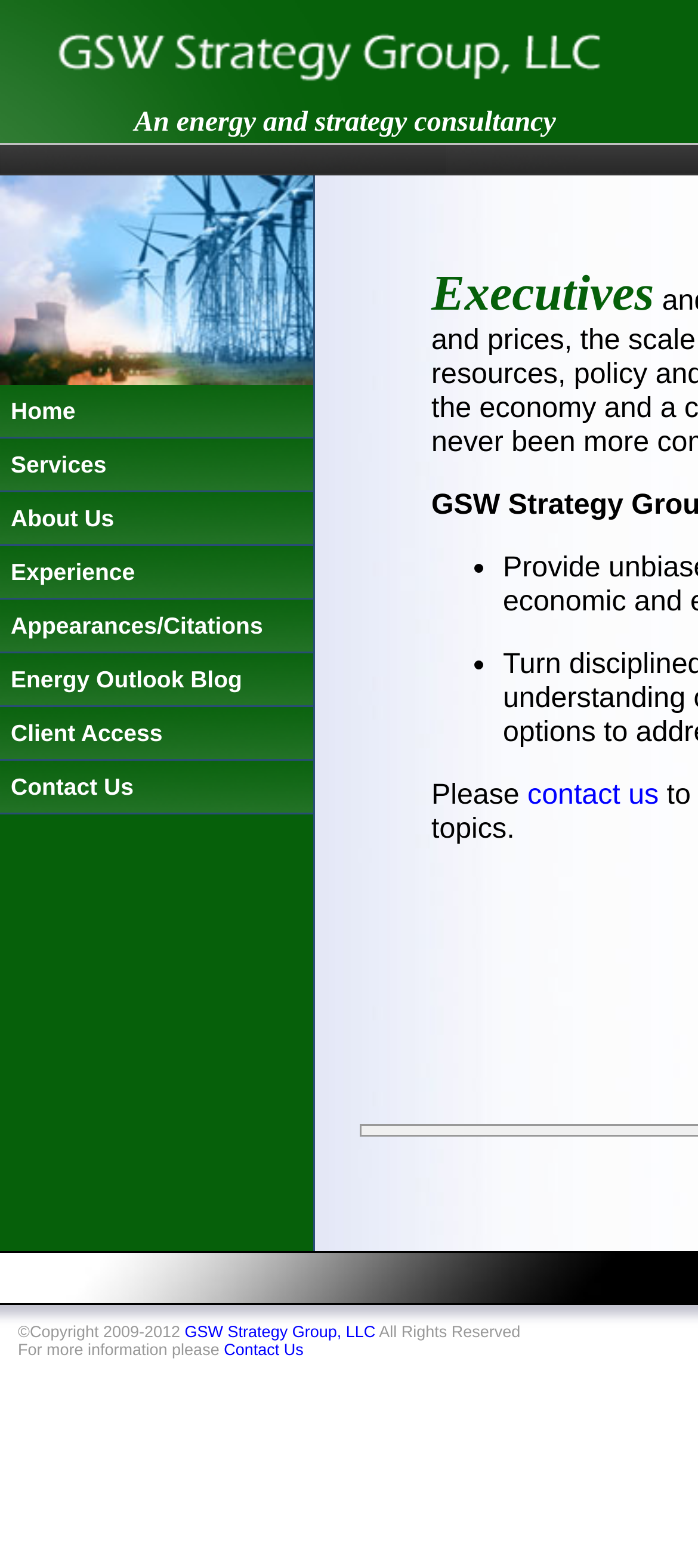Identify the bounding box coordinates for the UI element described as: "Energy Outlook Blog". The coordinates should be provided as four floats between 0 and 1: [left, top, right, bottom].

[0.0, 0.417, 0.449, 0.451]